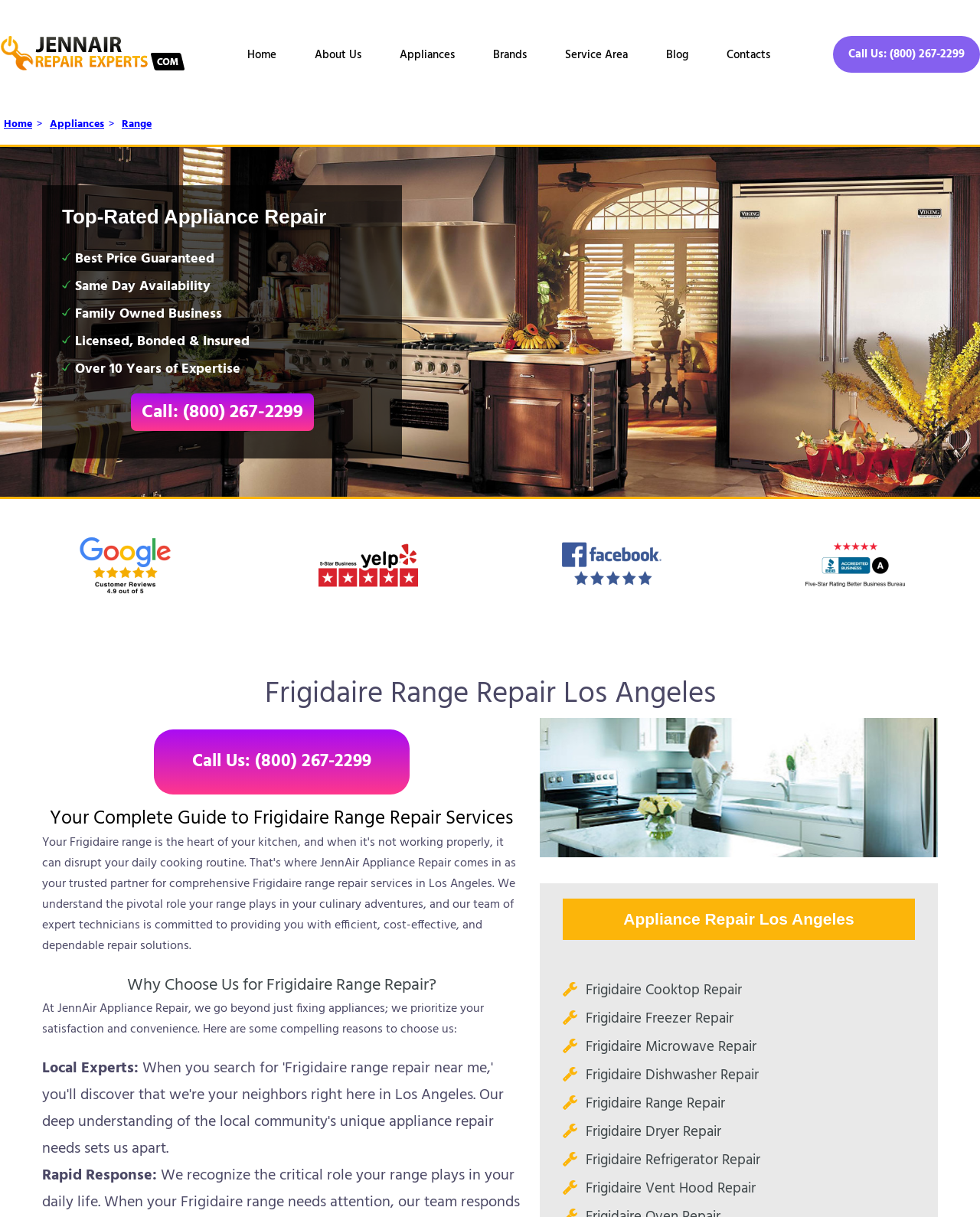What is the guarantee offered by the appliance repair service?
Please answer using one word or phrase, based on the screenshot.

Best Price Guaranteed